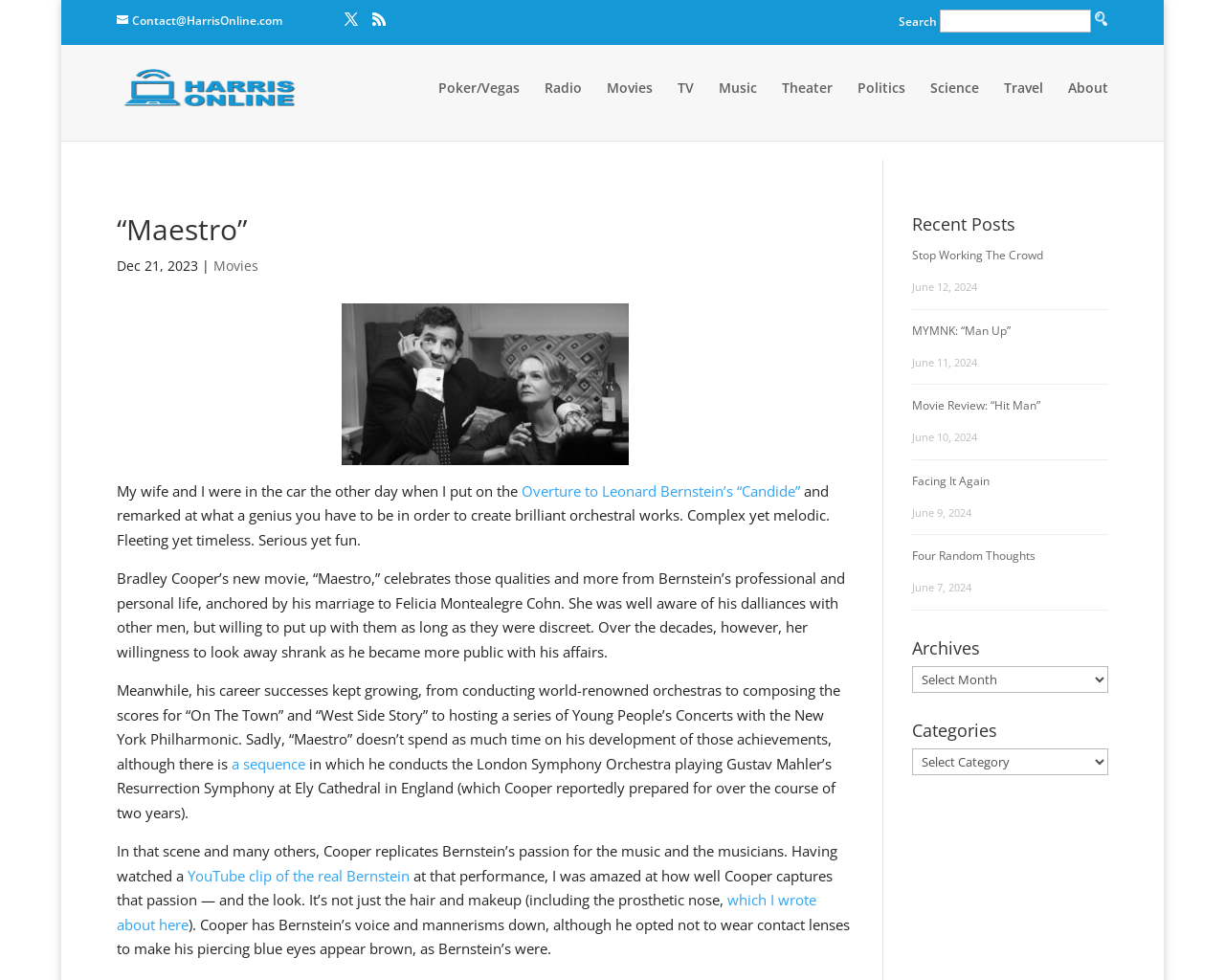Show the bounding box coordinates for the element that needs to be clicked to execute the following instruction: "Read the recent post 'Maestro'". Provide the coordinates in the form of four float numbers between 0 and 1, i.e., [left, top, right, bottom].

[0.095, 0.22, 0.696, 0.259]